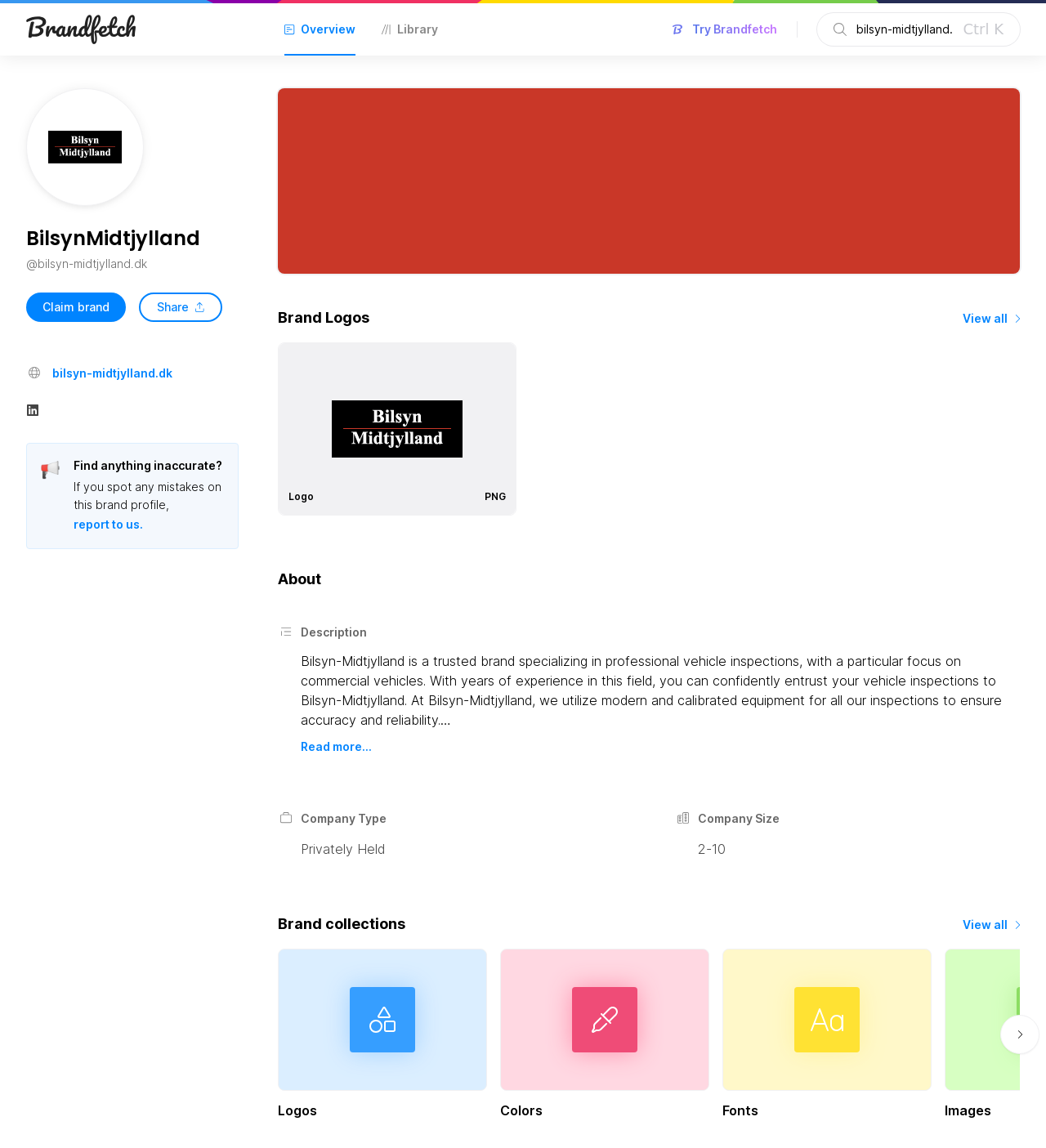For the given element description Beginning, determine the bounding box coordinates of the UI element. The coordinates should follow the format (top-left x, top-left y, bottom-right x, bottom-right y) and be within the range of 0 to 1.

None